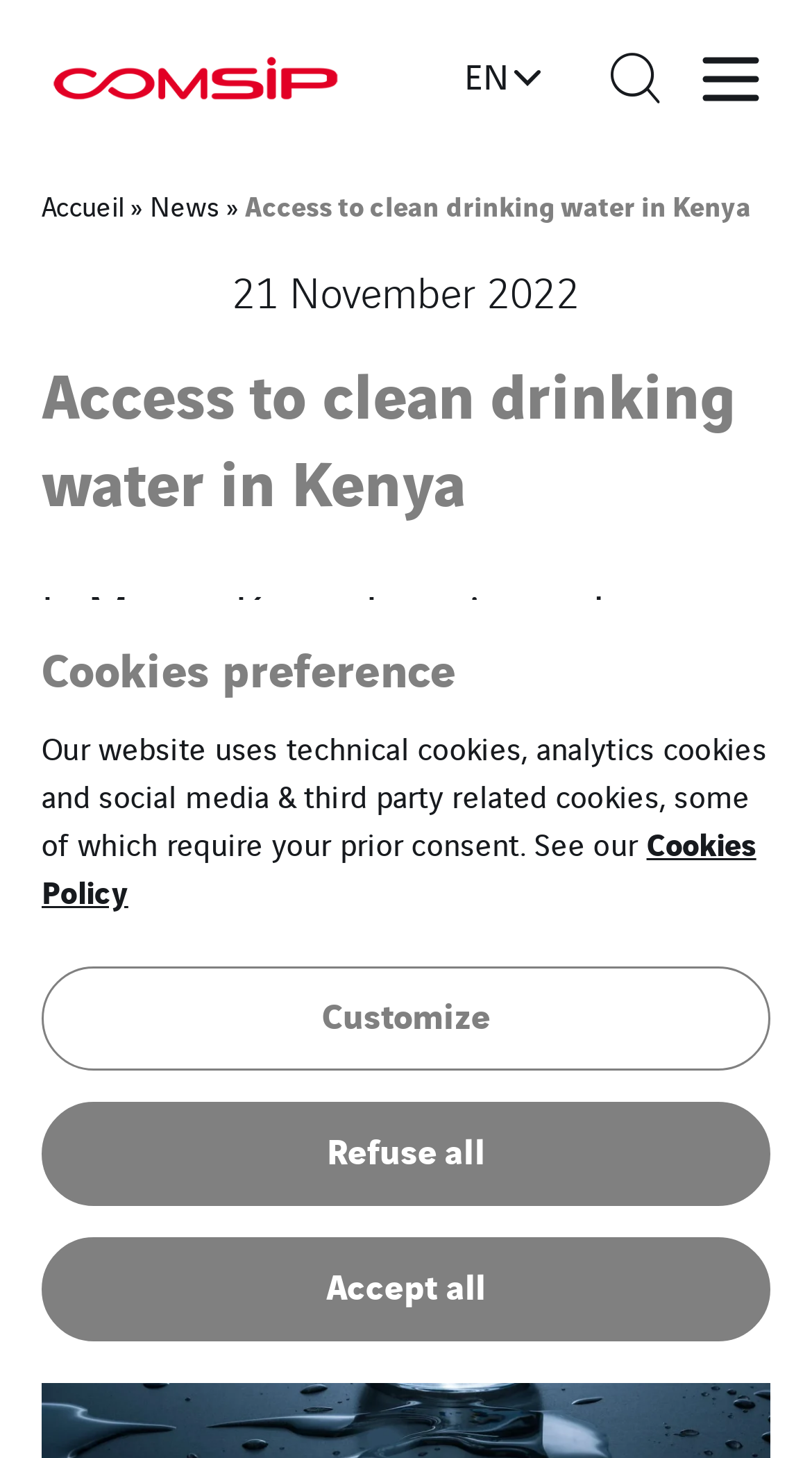Find the bounding box coordinates for the HTML element specified by: "en".

[0.572, 0.019, 0.674, 0.088]